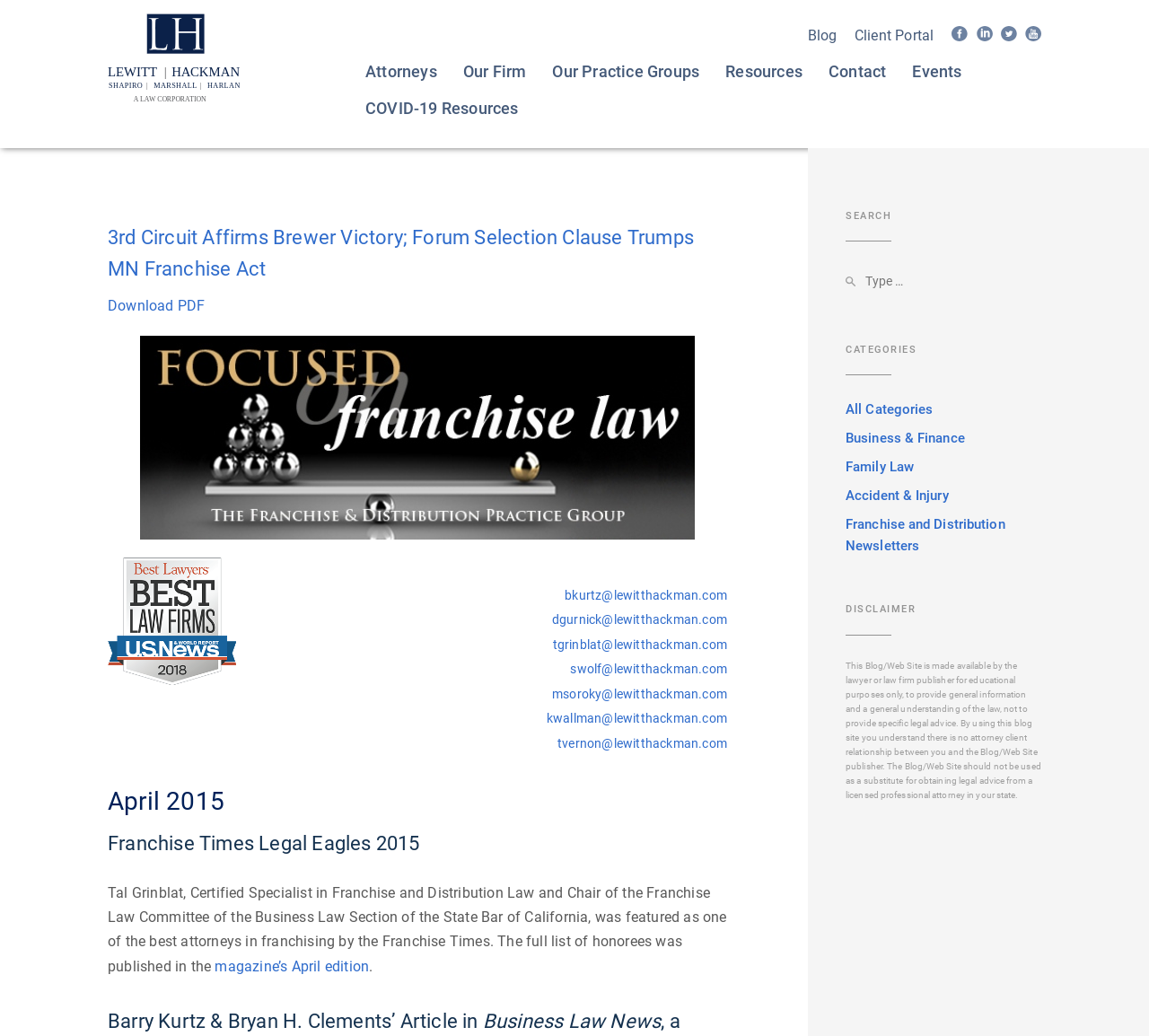Based on the element description parent_node: Search Keyword value="Search", identify the bounding box coordinates for the UI element. The coordinates should be in the format (top-left x, top-left y, bottom-right x, bottom-right y) and within the 0 to 1 range.

[0.736, 0.256, 0.752, 0.286]